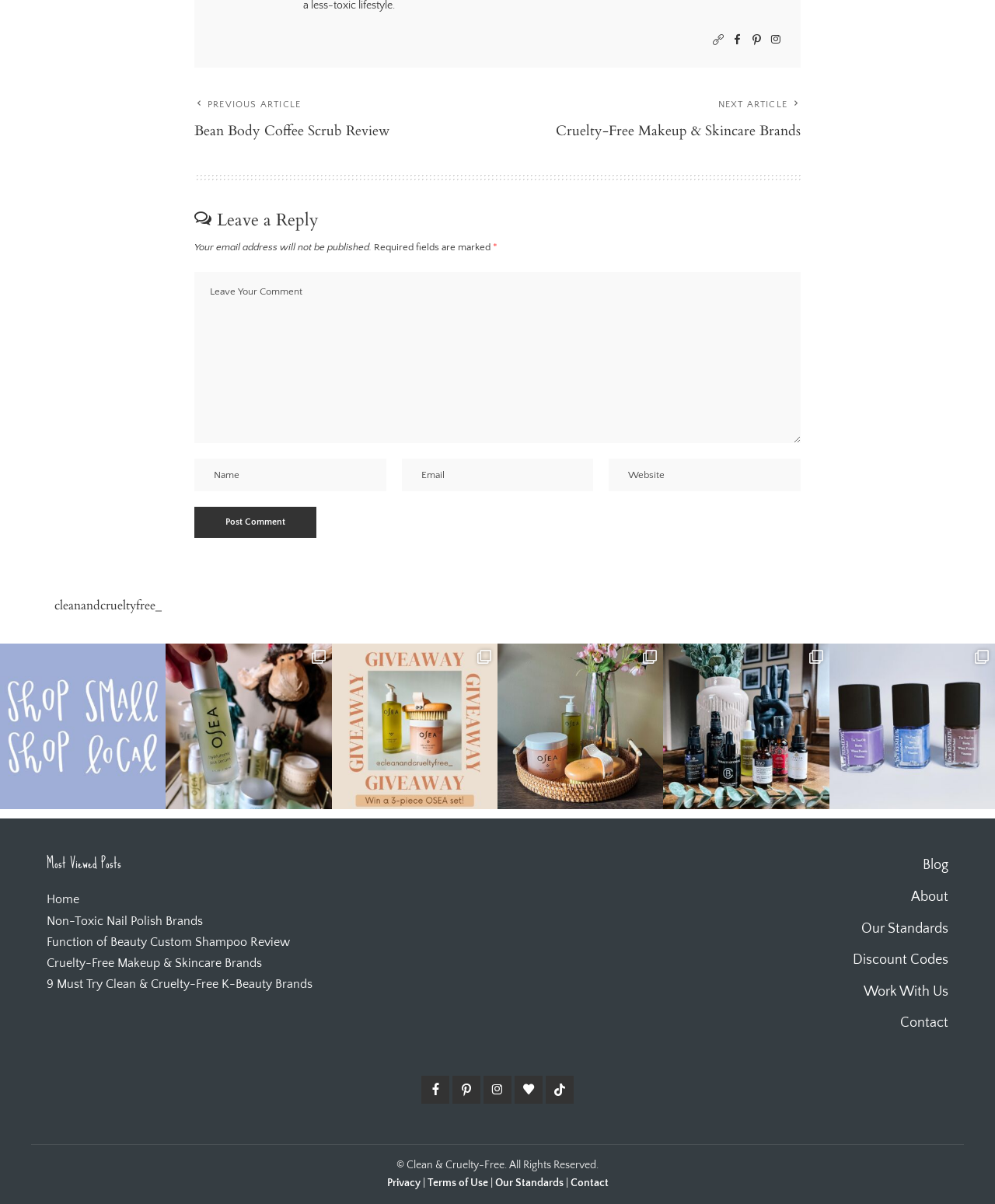Please locate the bounding box coordinates of the element that needs to be clicked to achieve the following instruction: "Visit the home page". The coordinates should be four float numbers between 0 and 1, i.e., [left, top, right, bottom].

[0.047, 0.741, 0.08, 0.753]